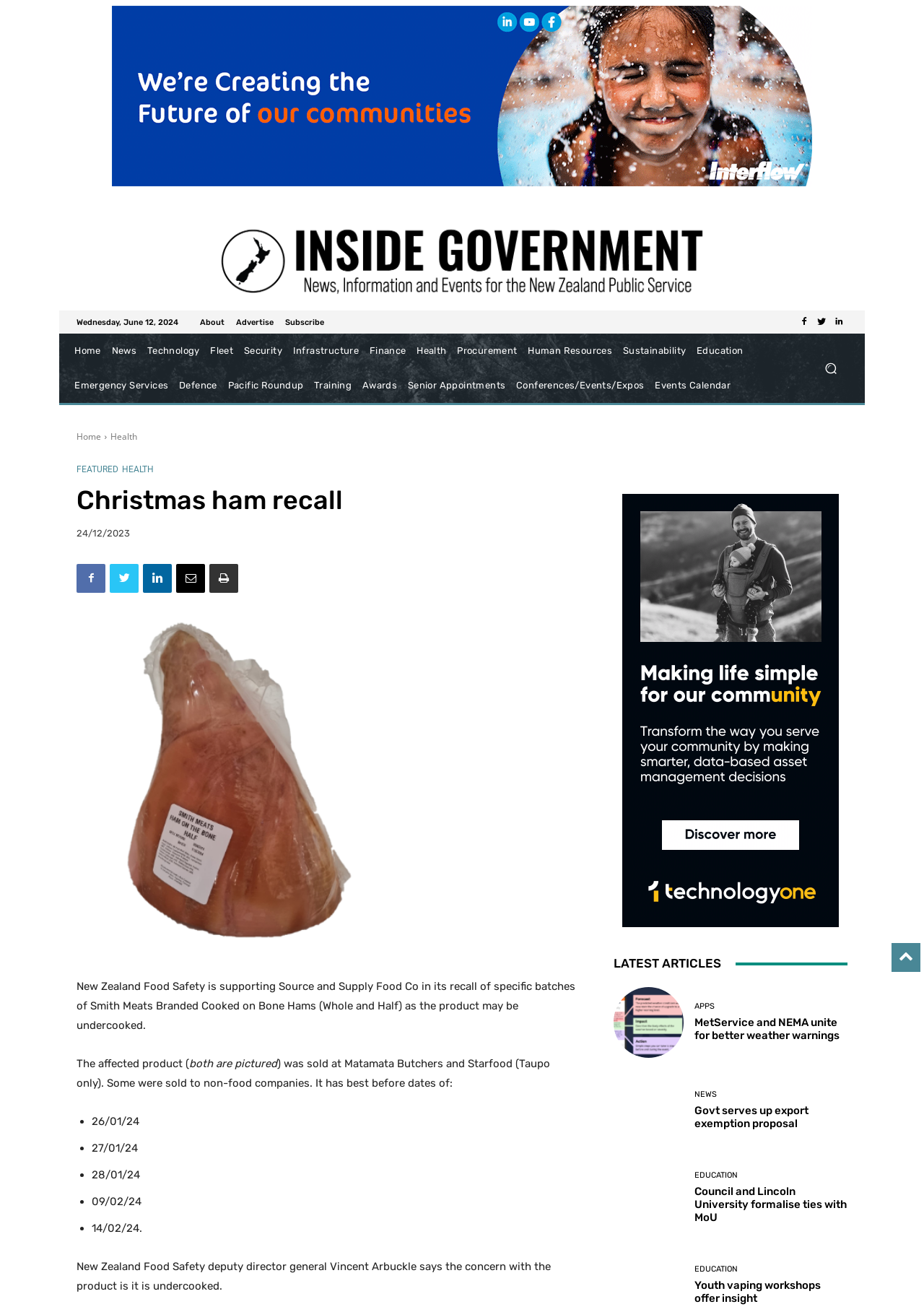Using the webpage screenshot, locate the HTML element that fits the following description and provide its bounding box: "Print".

[0.227, 0.43, 0.258, 0.452]